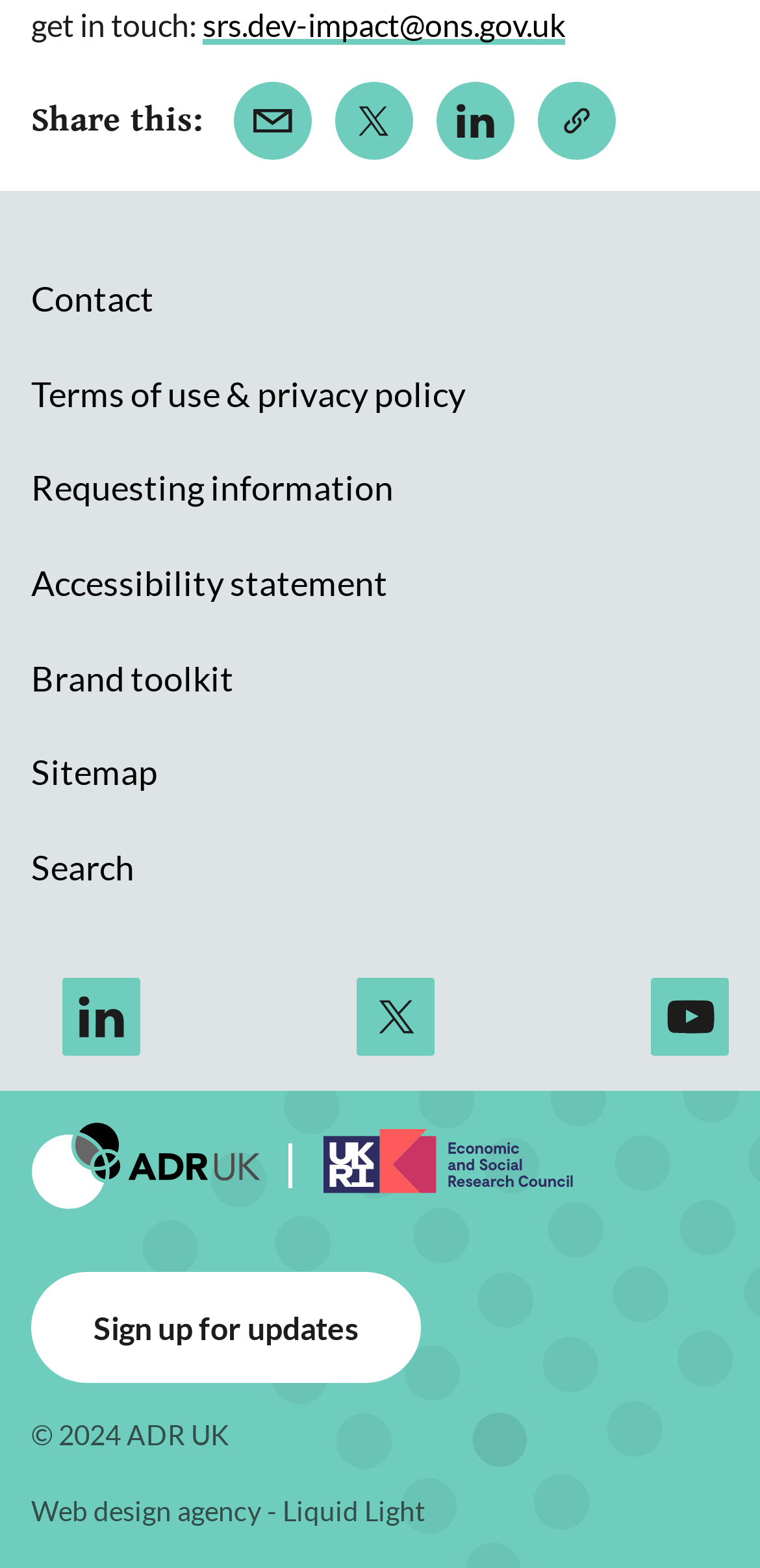Provide the bounding box coordinates in the format (top-left x, top-left y, bottom-right x, bottom-right y). All values are floating point numbers between 0 and 1. Determine the bounding box coordinate of the UI element described as: Accessibility statement

[0.041, 0.343, 0.51, 0.403]